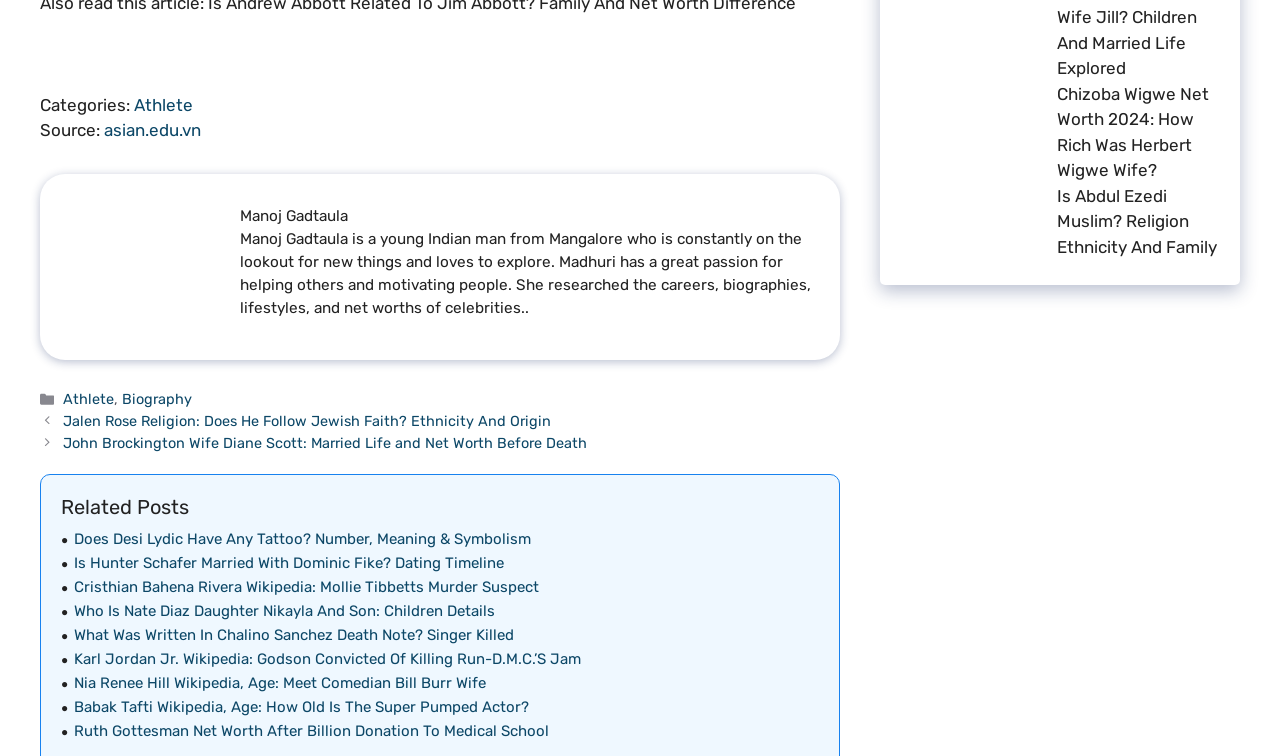Locate the bounding box coordinates of the clickable area needed to fulfill the instruction: "Read the biography of Manoj Gadtaula".

[0.187, 0.274, 0.272, 0.298]